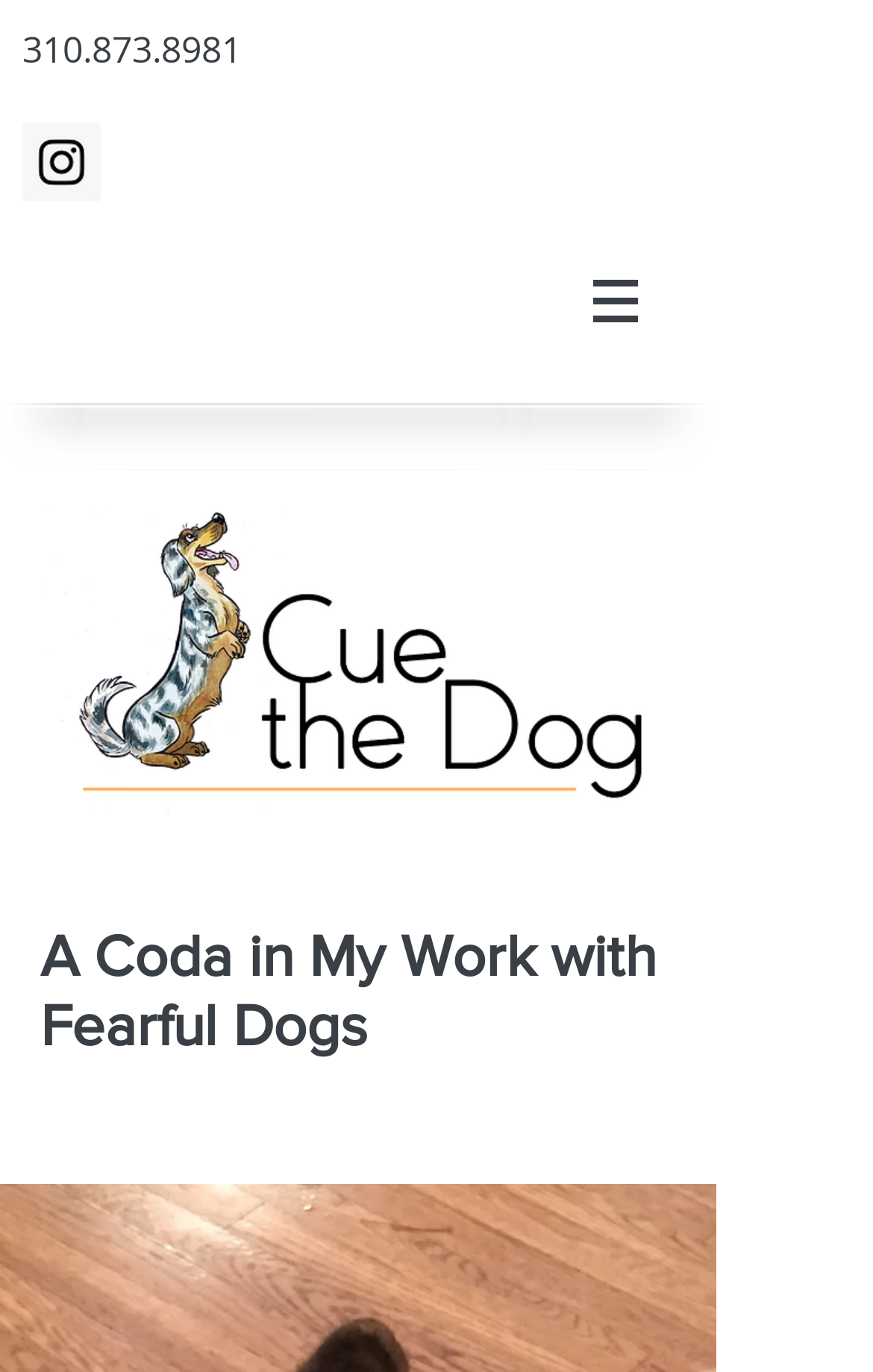Please find the bounding box for the following UI element description. Provide the coordinates in (top-left x, top-left y, bottom-right x, bottom-right y) format, with values between 0 and 1: 310.873.8981

[0.026, 0.018, 0.277, 0.054]